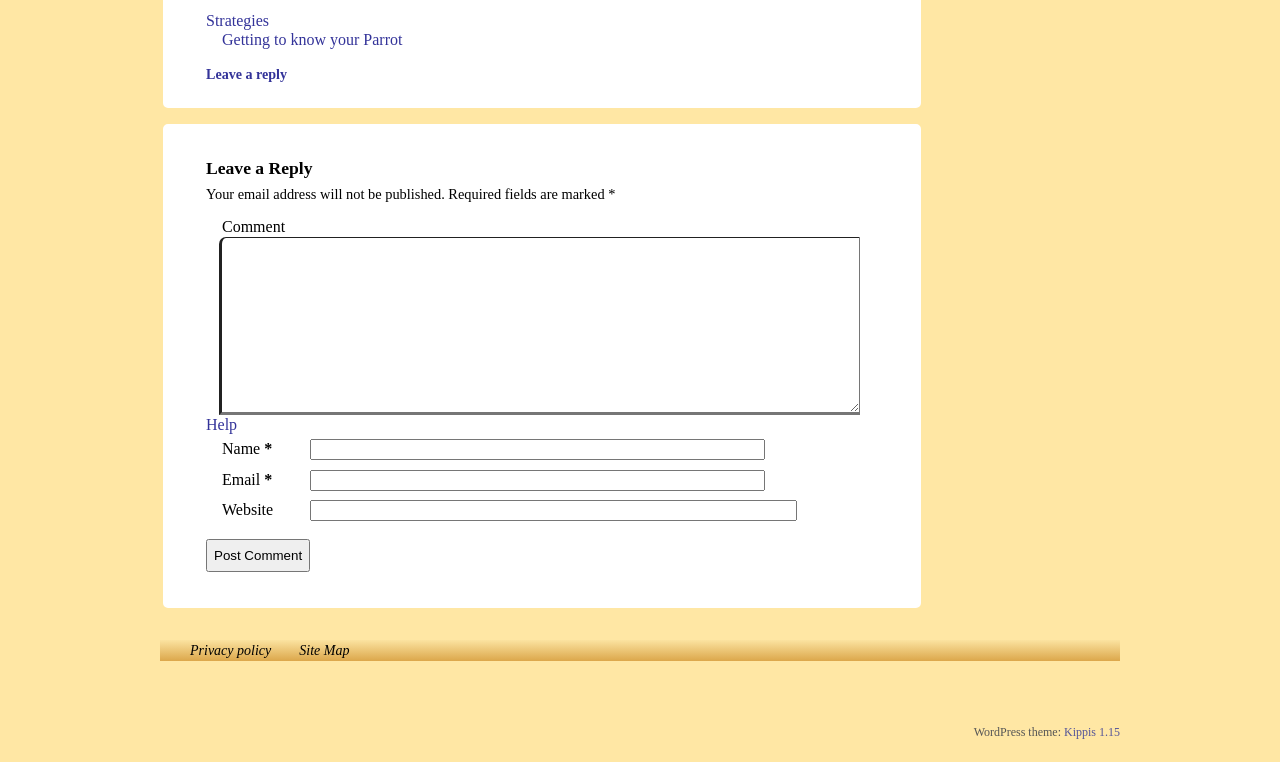Calculate the bounding box coordinates of the UI element given the description: "Strategies".

[0.161, 0.016, 0.21, 0.038]